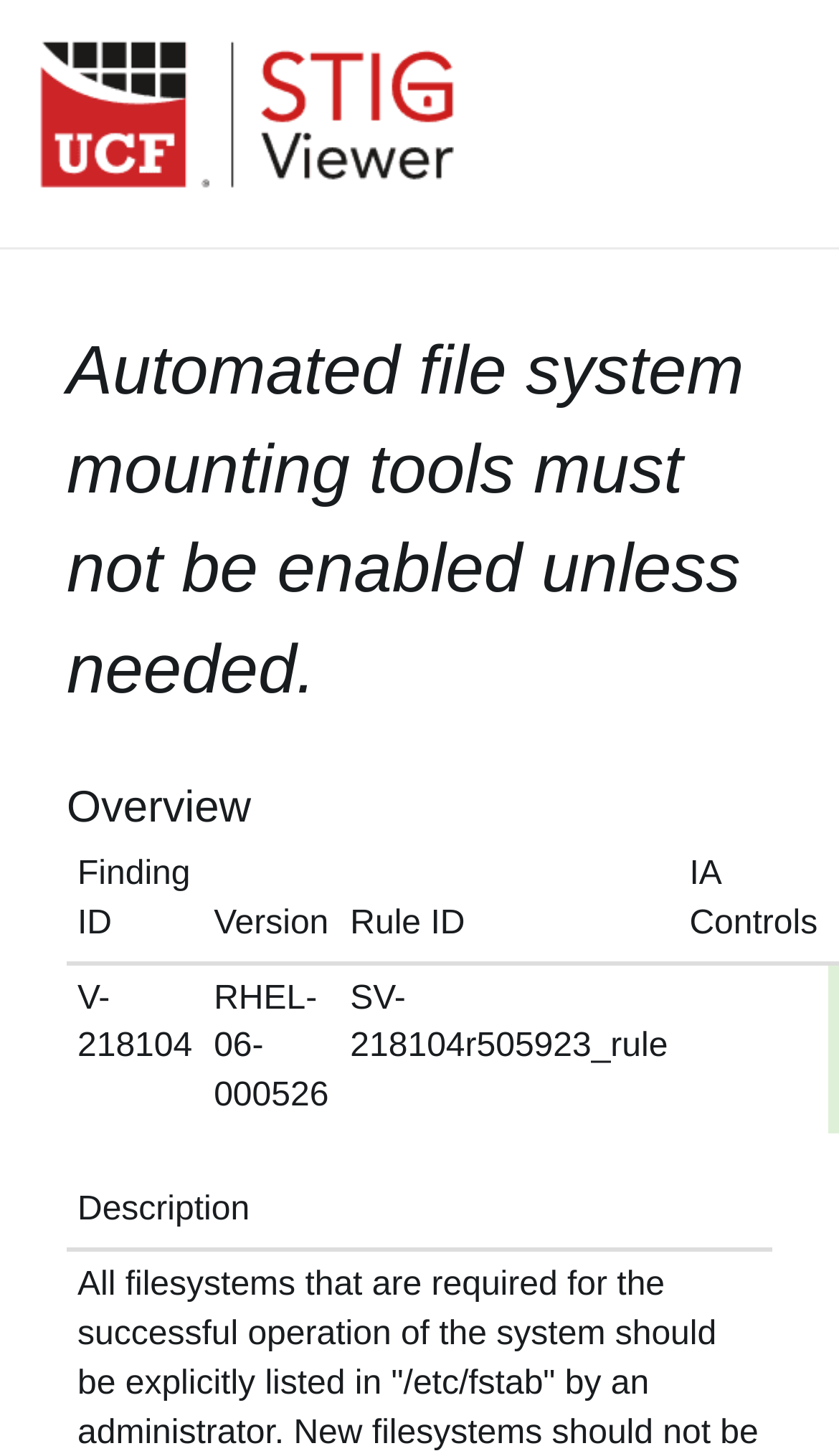Given the element description "DoD 8500" in the screenshot, predict the bounding box coordinates of that UI element.

[0.525, 0.374, 0.718, 0.433]